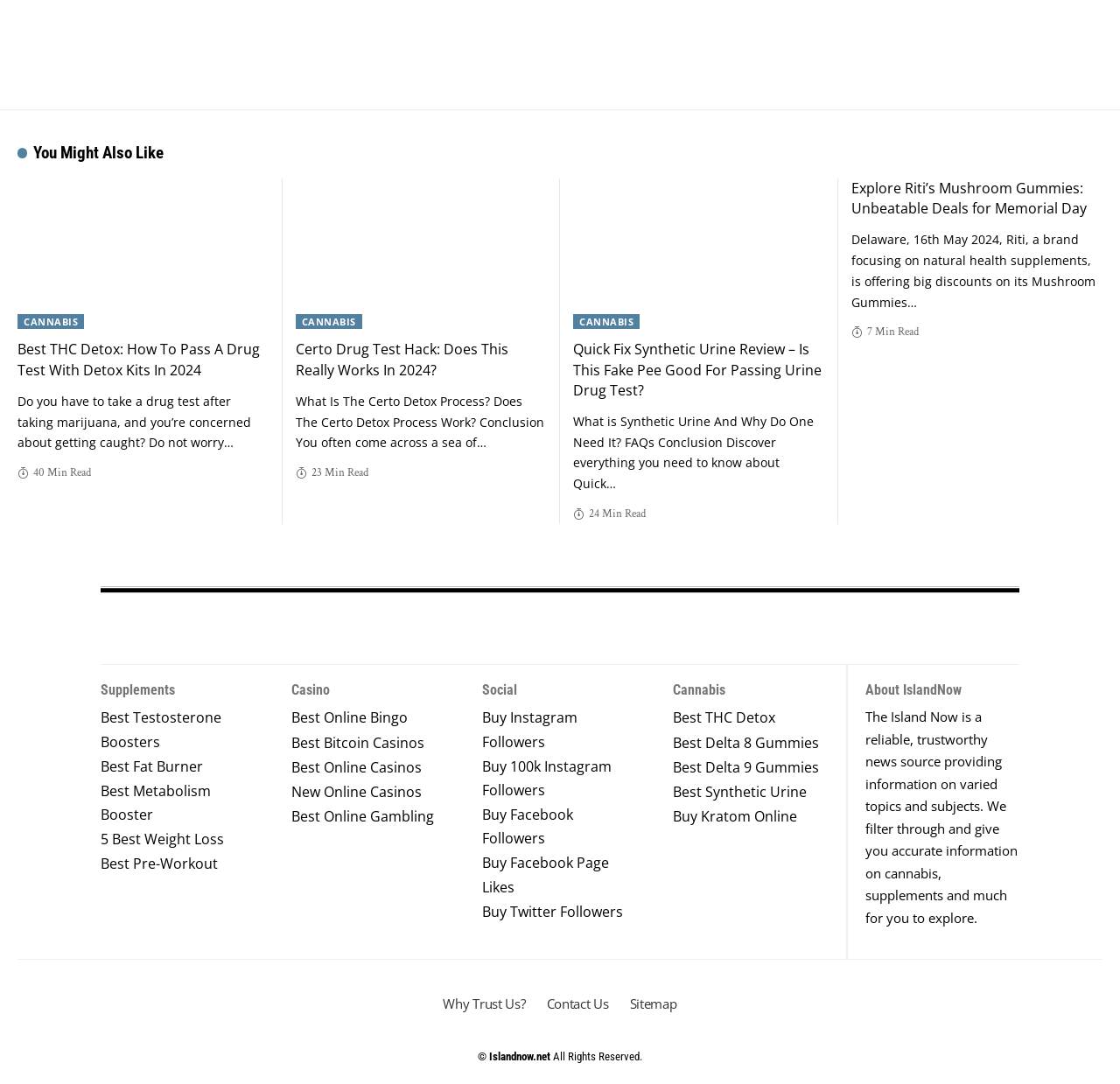Identify the bounding box coordinates of the area that should be clicked in order to complete the given instruction: "Explore 'Certo Drug Test Hack'". The bounding box coordinates should be four float numbers between 0 and 1, i.e., [left, top, right, bottom].

[0.264, 0.313, 0.488, 0.351]